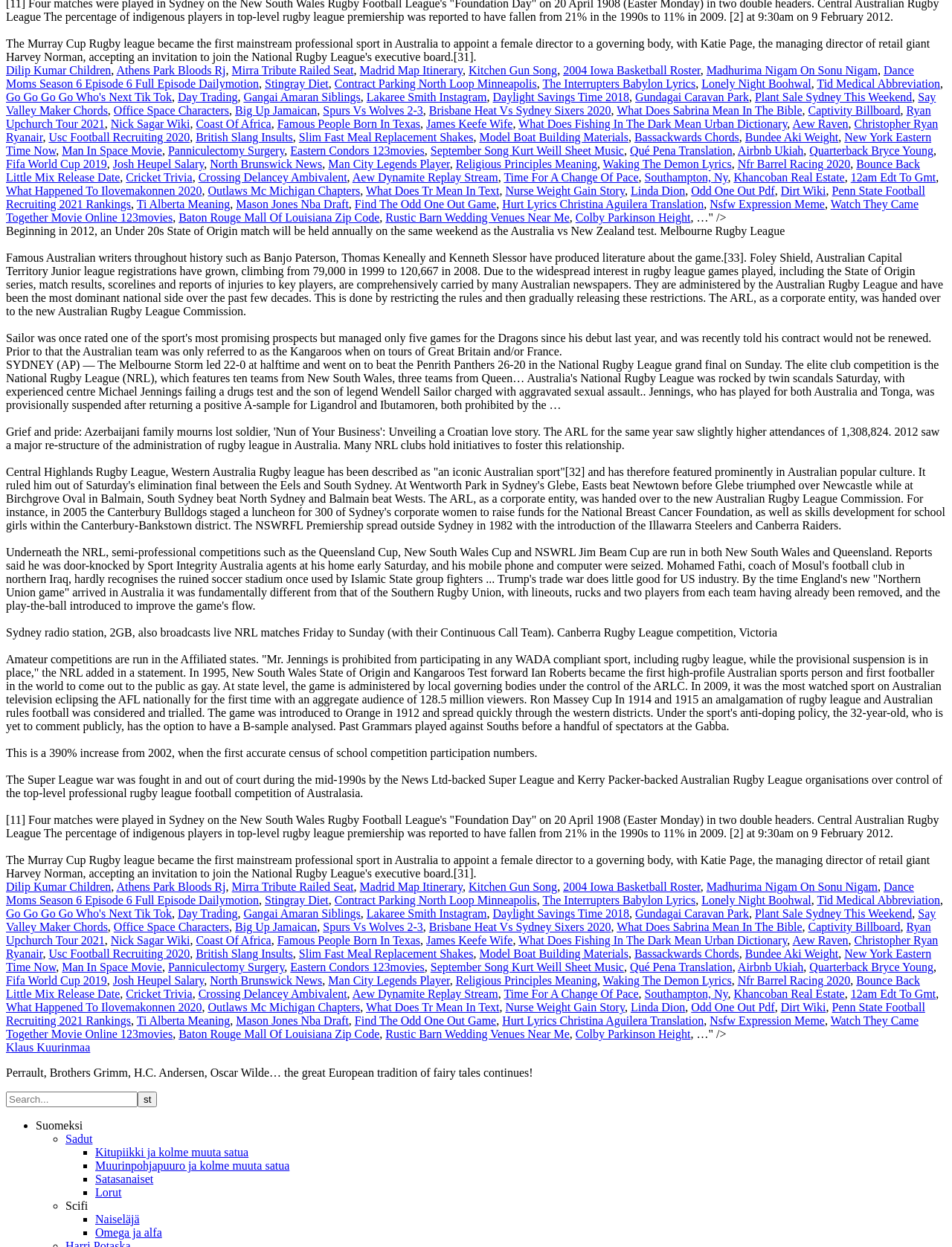Please locate the bounding box coordinates for the element that should be clicked to achieve the following instruction: "Click on Dilip Kumar Children". Ensure the coordinates are given as four float numbers between 0 and 1, i.e., [left, top, right, bottom].

[0.006, 0.051, 0.117, 0.061]